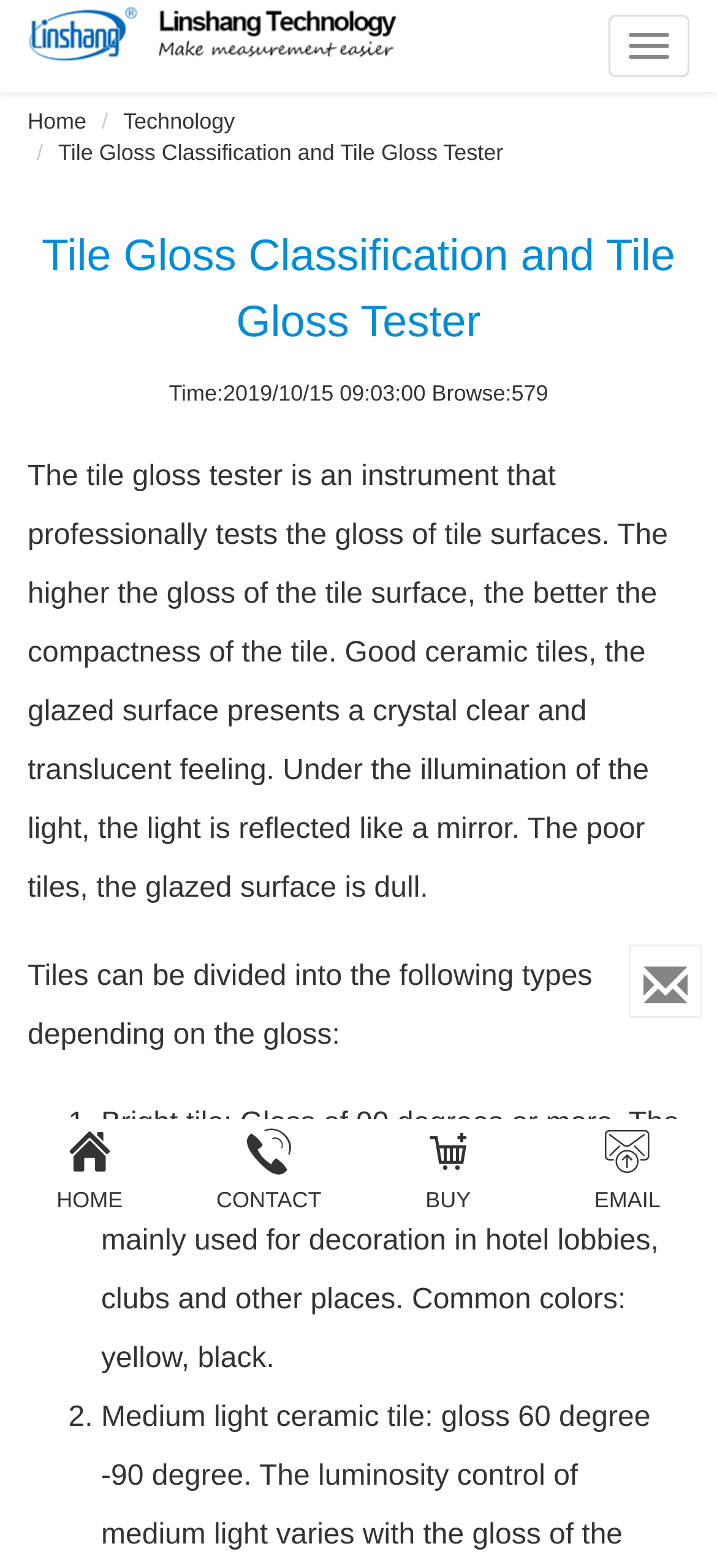What is the main use of high-gloss tiles?
Examine the image and provide an in-depth answer to the question.

The webpage states that high-gloss tiles are mainly used for decoration in hotel lobbies, clubs, and other places.